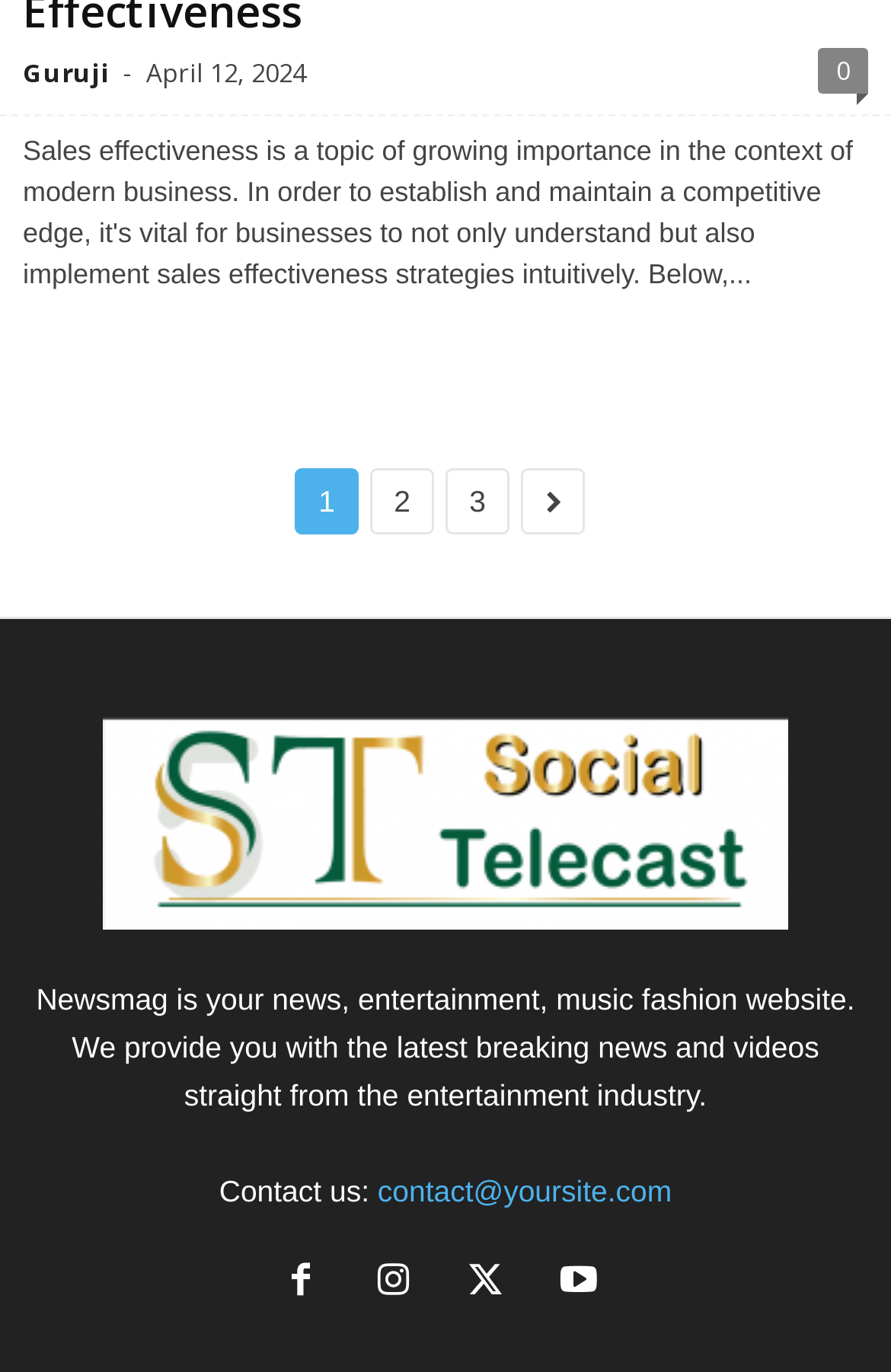What is the purpose of the website?
Examine the image and give a concise answer in one word or a short phrase.

News and entertainment